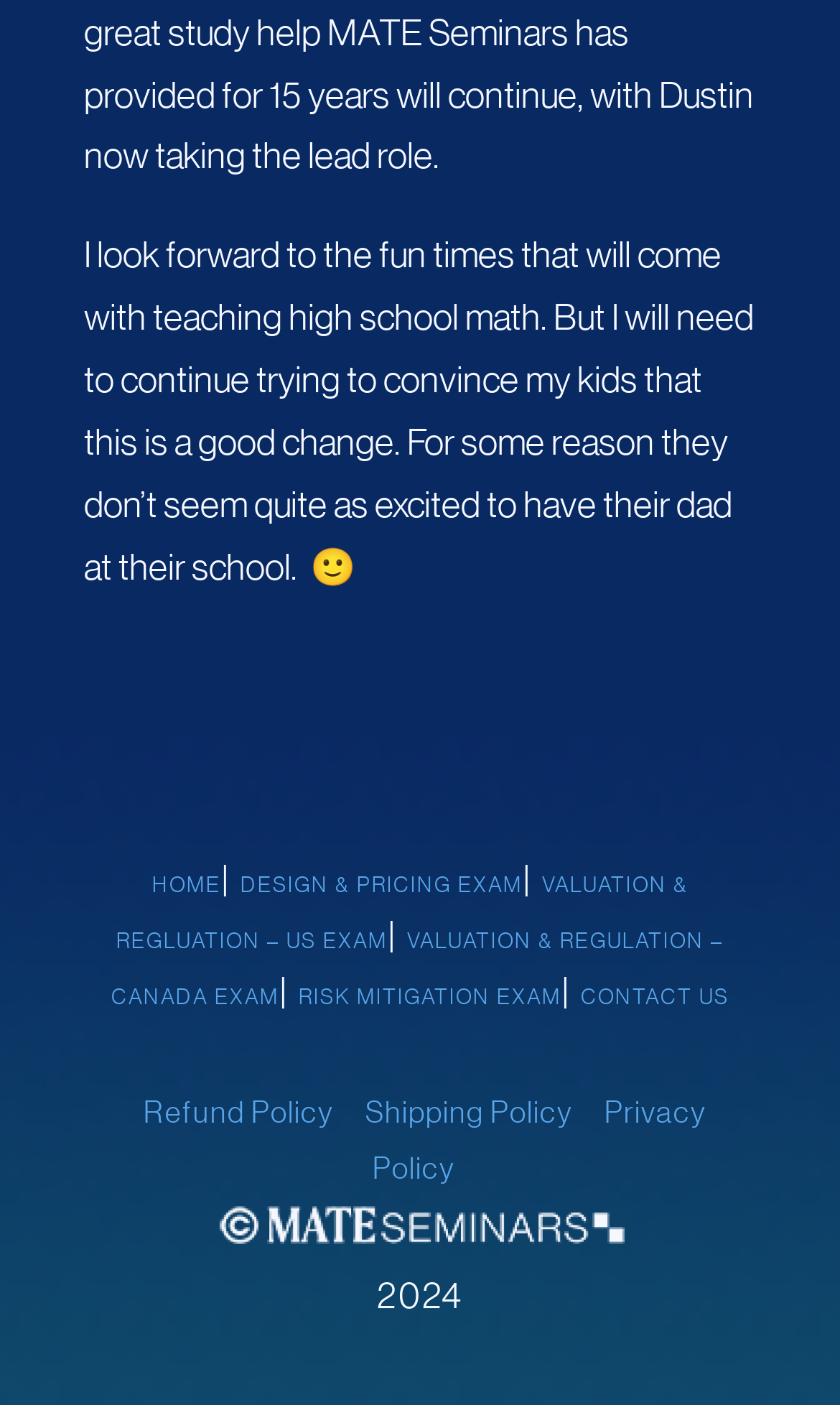Determine the bounding box coordinates of the region to click in order to accomplish the following instruction: "take the design and pricing exam". Provide the coordinates as four float numbers between 0 and 1, specifically [left, top, right, bottom].

[0.286, 0.621, 0.622, 0.637]